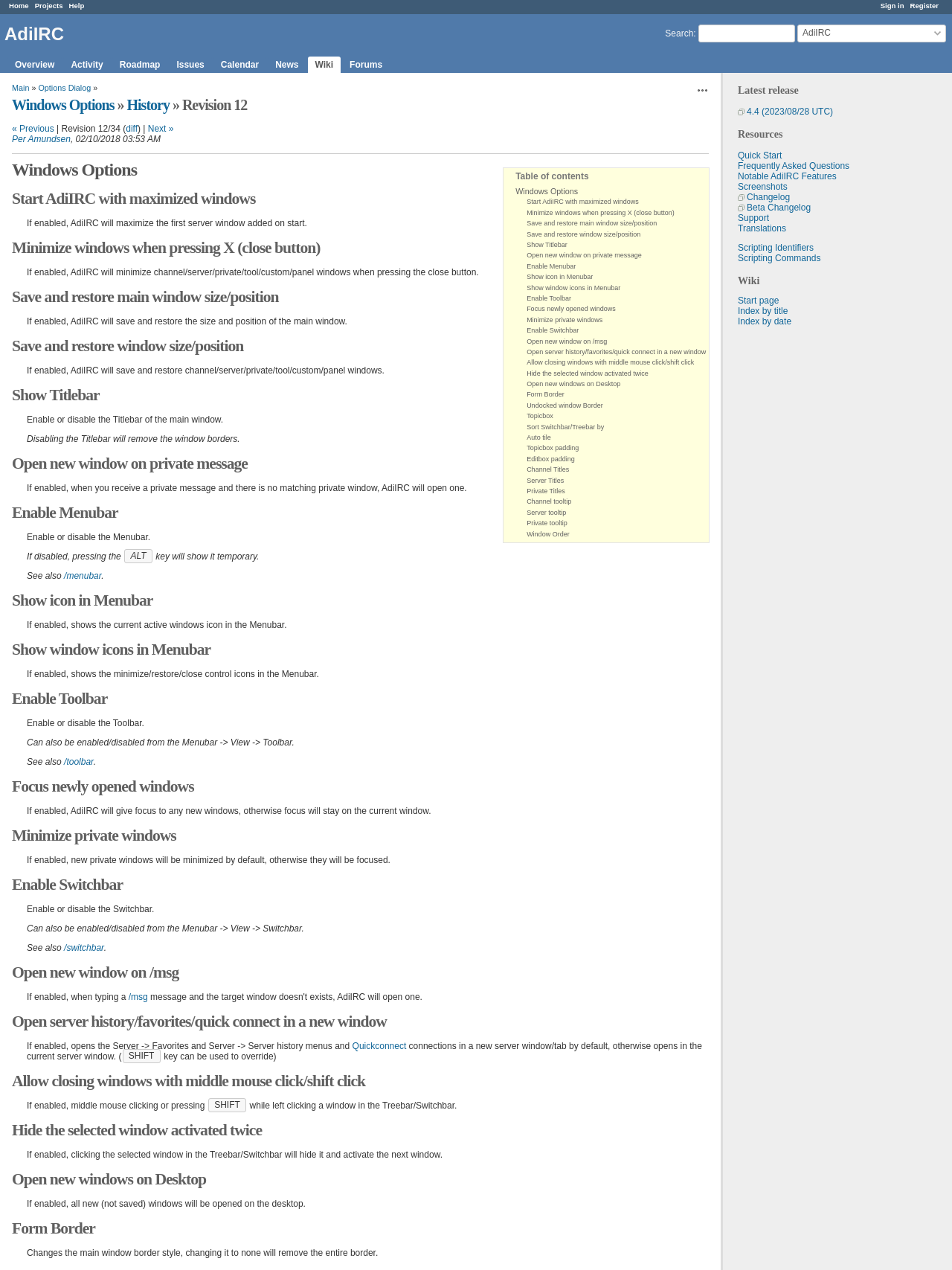Predict the bounding box coordinates of the area that should be clicked to accomplish the following instruction: "View the latest release". The bounding box coordinates should consist of four float numbers between 0 and 1, i.e., [left, top, right, bottom].

[0.775, 0.084, 0.875, 0.092]